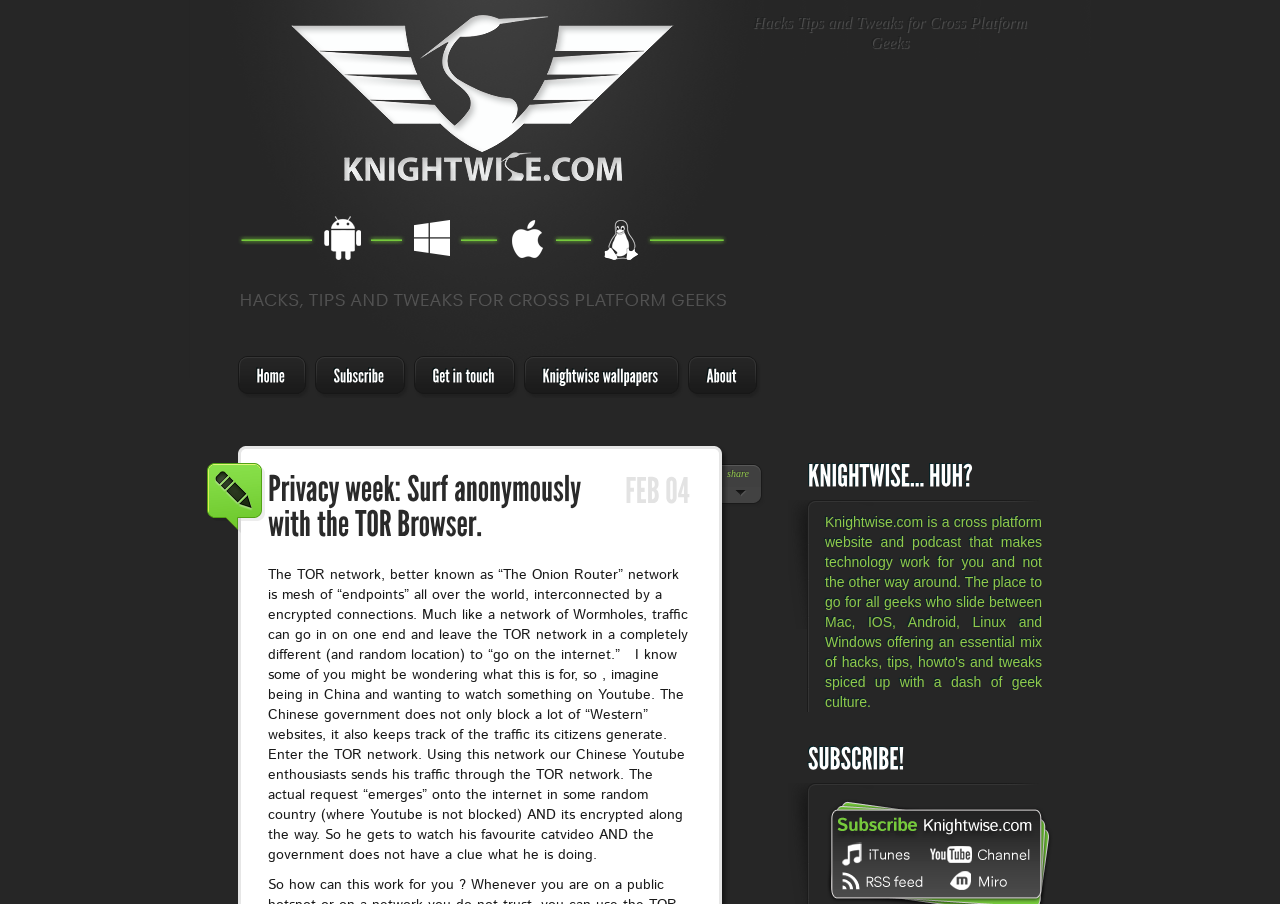What is the purpose of the TOR network?
Answer the question with just one word or phrase using the image.

To surf the internet anonymously